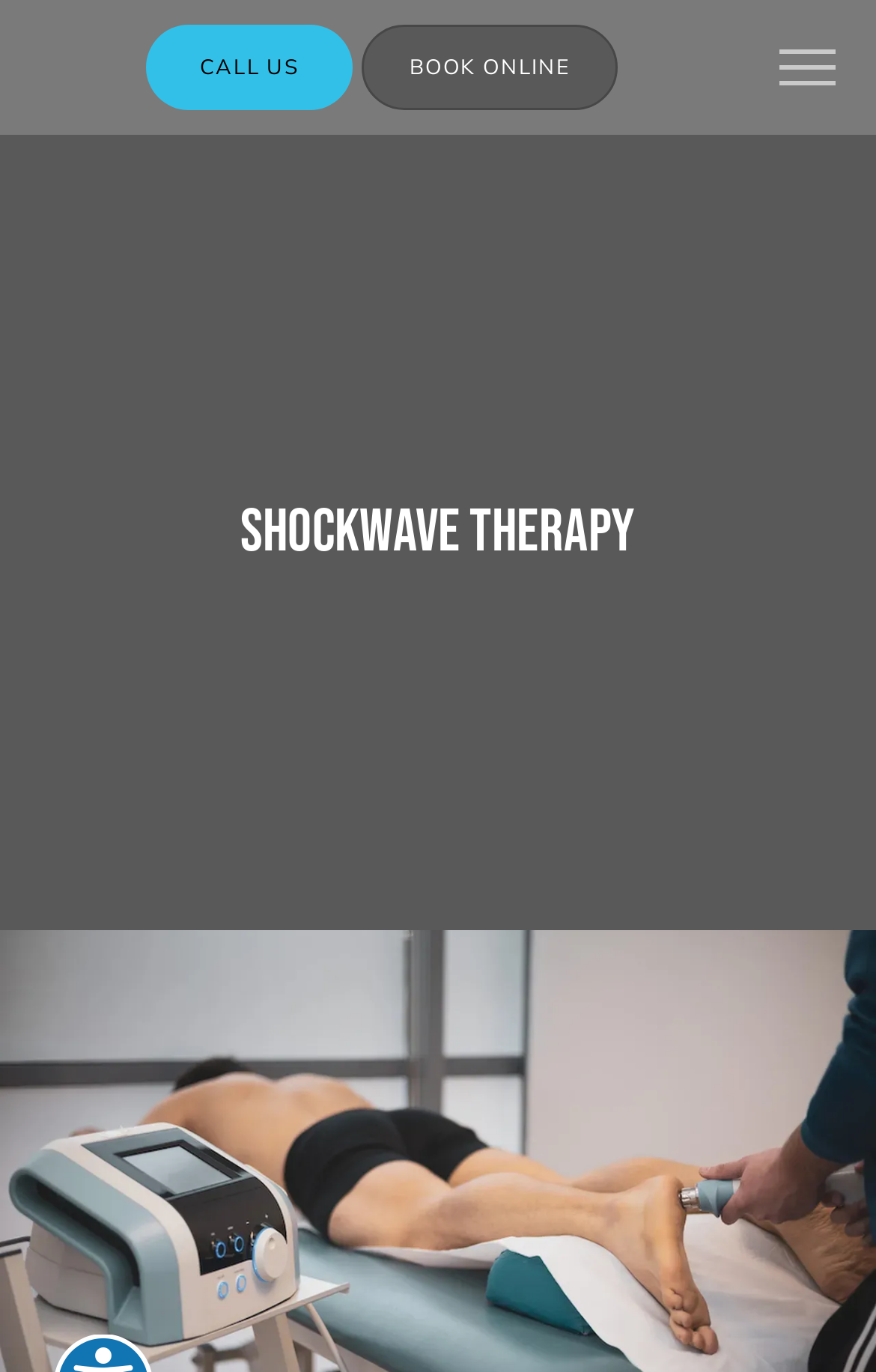Locate the bounding box of the UI element based on this description: "Call Us". Provide four float numbers between 0 and 1 as [left, top, right, bottom].

[0.162, 0.014, 0.409, 0.084]